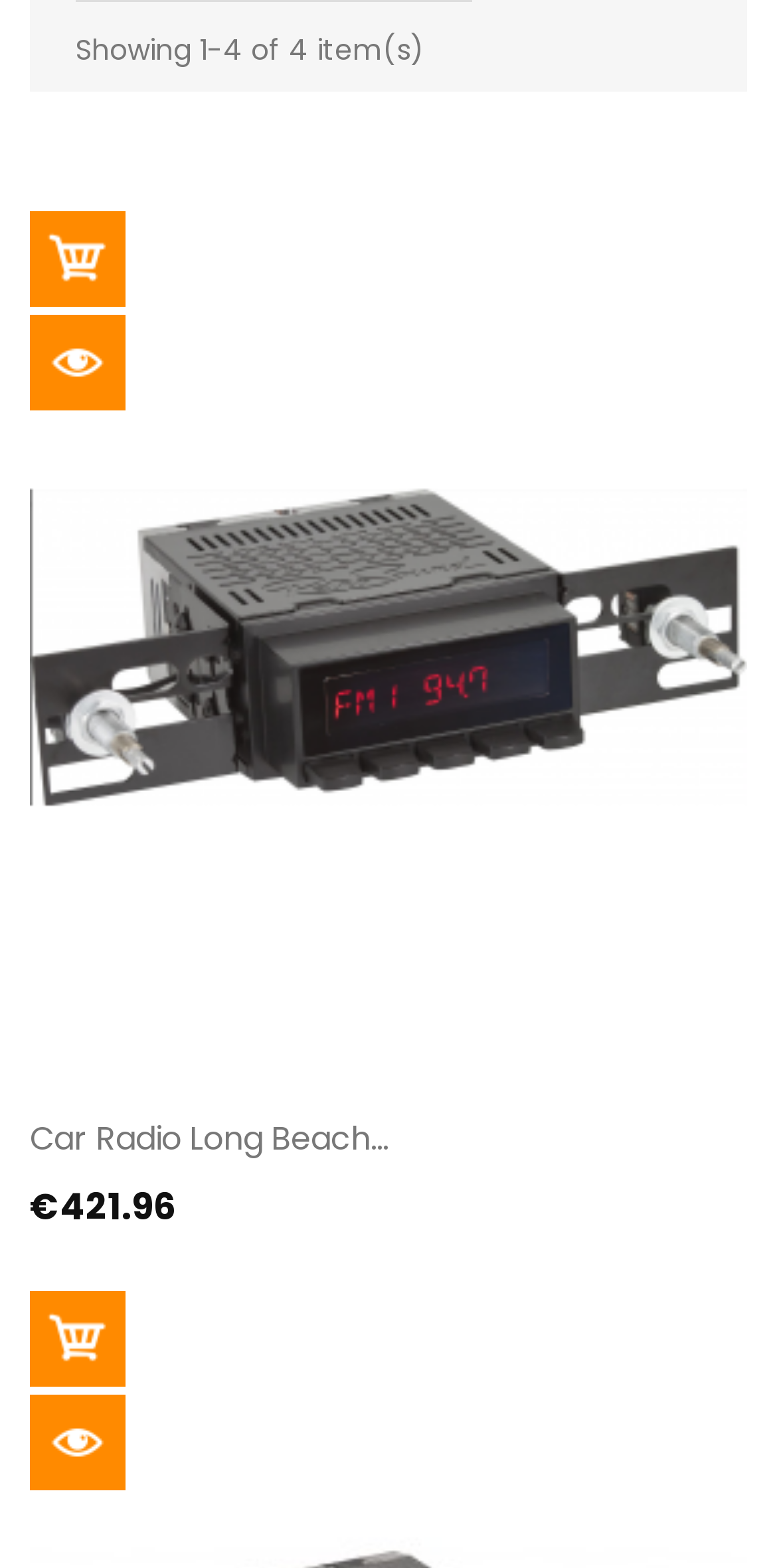Please determine the bounding box coordinates, formatted as (top-left x, top-left y, bottom-right x, bottom-right y), with all values as floating point numbers between 0 and 1. Identify the bounding box of the region described as: title="Graduate, REALTOR® Institute / GRI"

None